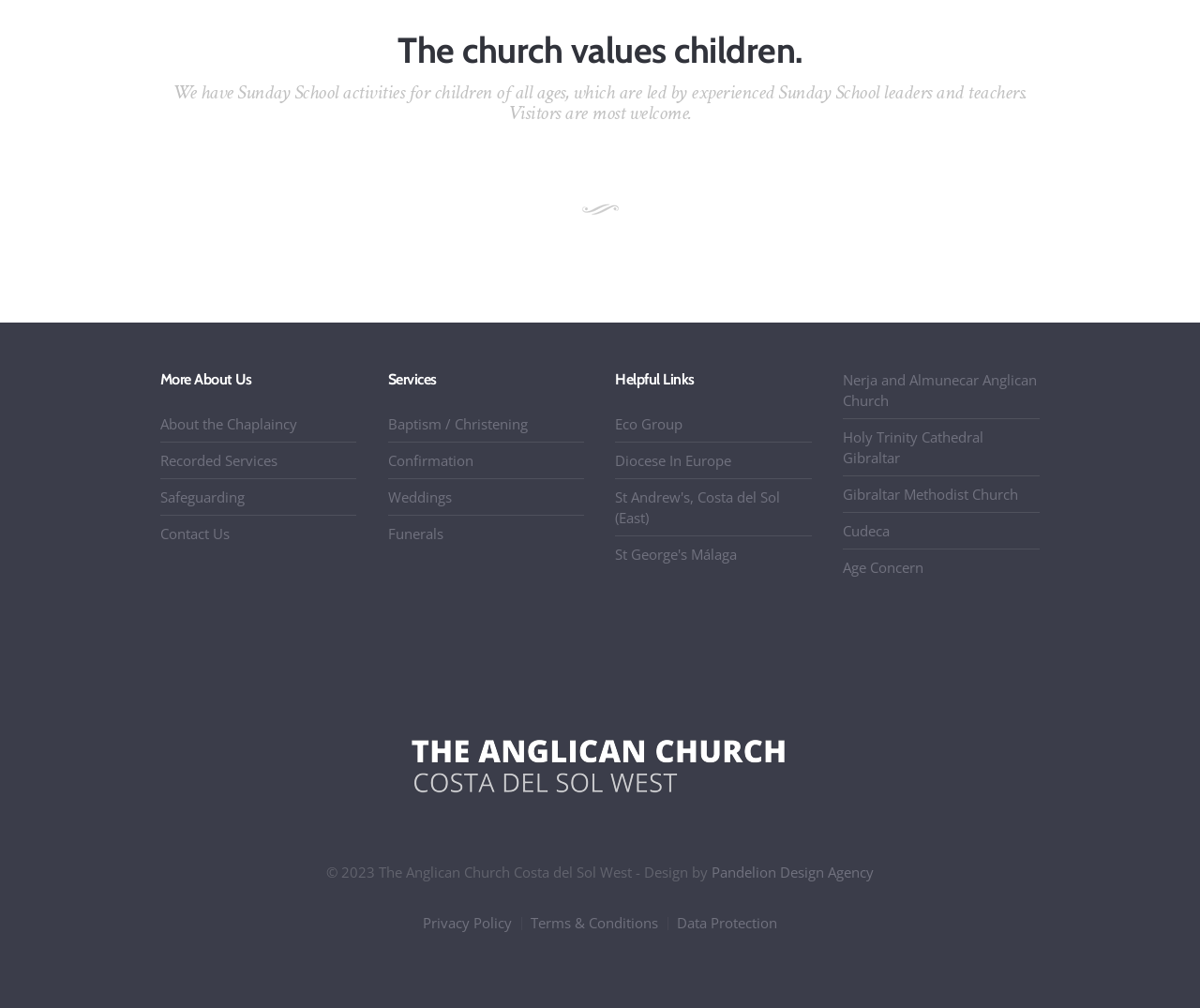Pinpoint the bounding box coordinates of the element that must be clicked to accomplish the following instruction: "access HOME page". The coordinates should be in the format of four float numbers between 0 and 1, i.e., [left, top, right, bottom].

None